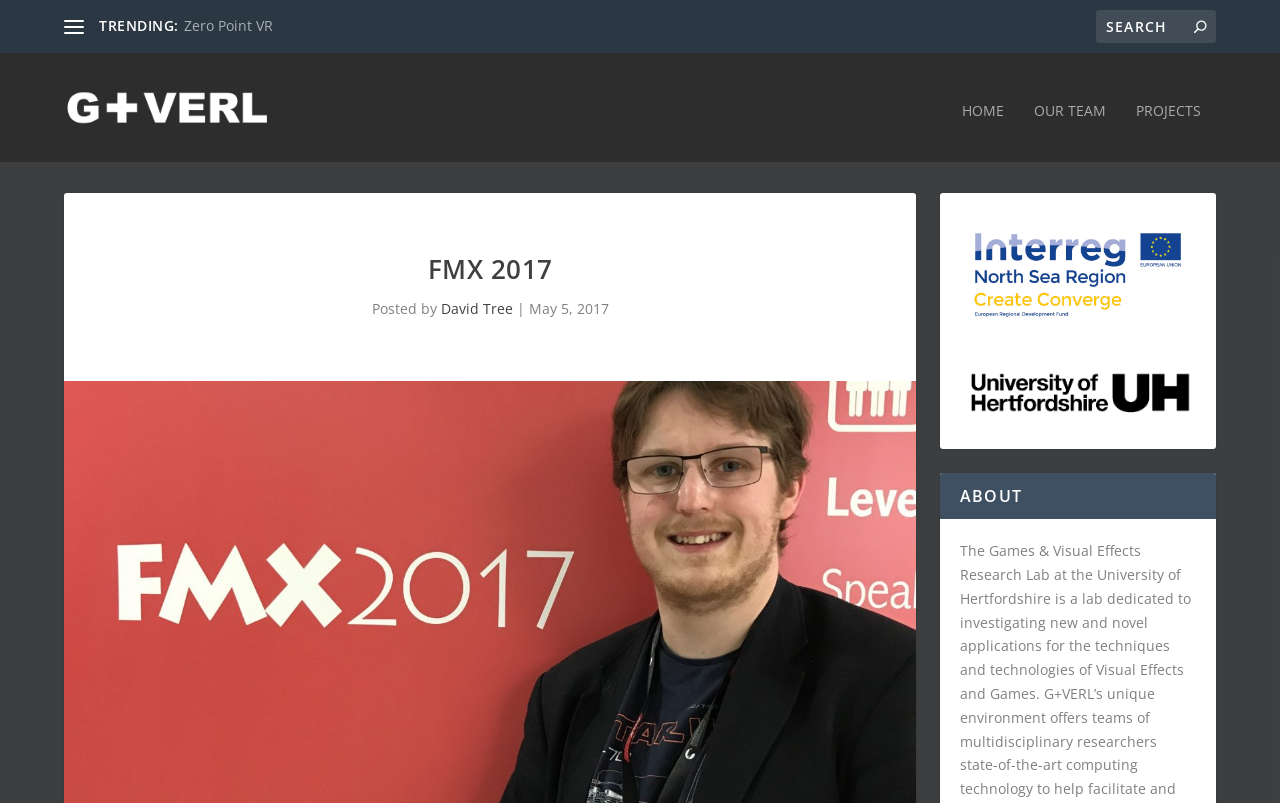Locate the bounding box coordinates of the clickable region to complete the following instruction: "Search for something."

[0.856, 0.012, 0.95, 0.054]